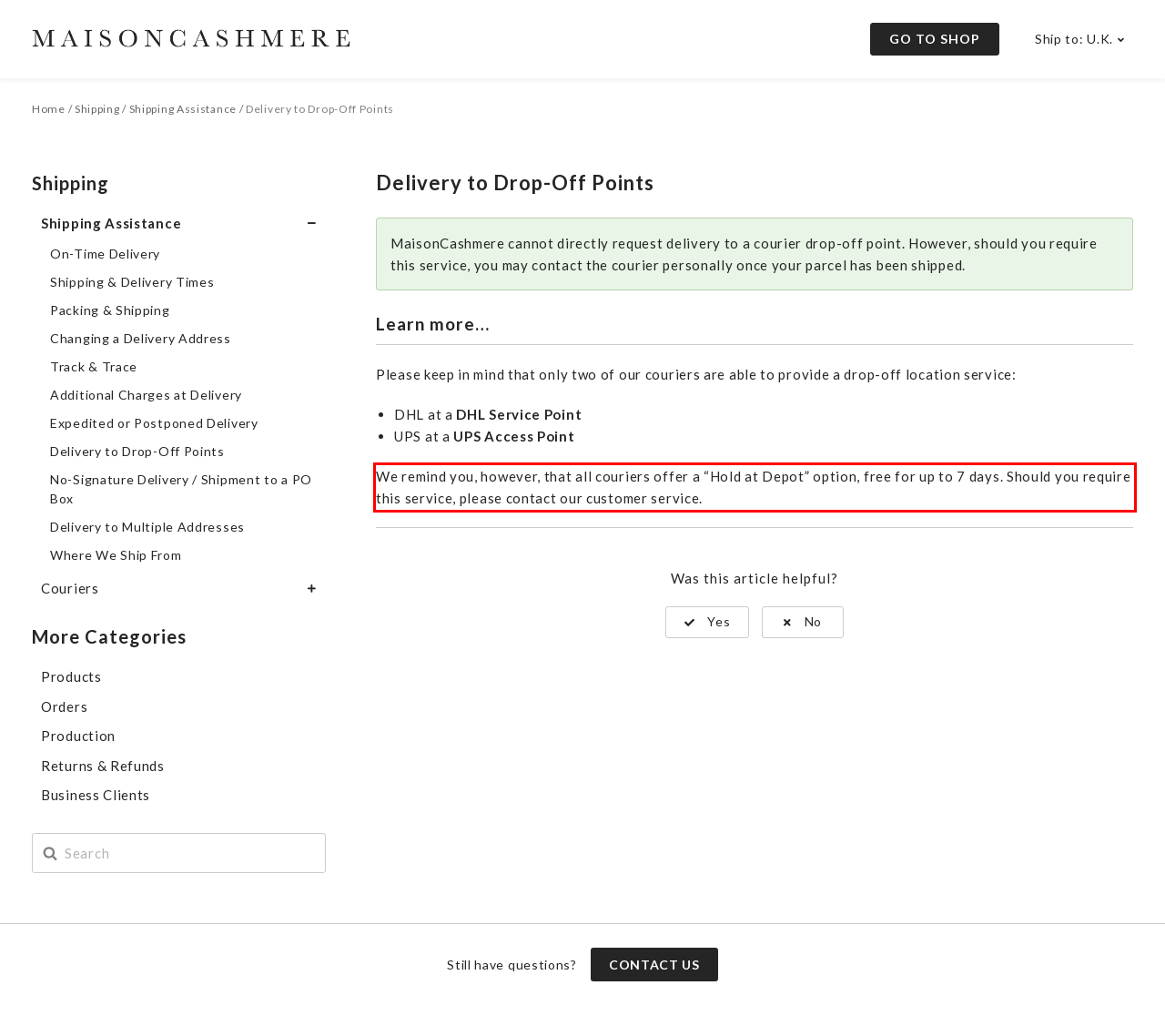Given the screenshot of the webpage, identify the red bounding box, and recognize the text content inside that red bounding box.

We remind you, however, that all couriers offer a “Hold at Depot” option, free for up to 7 days. Should you require this service, please contact our customer service.